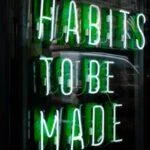Please answer the following question using a single word or phrase: 
What is the purpose of the sign?

Motivational reminder